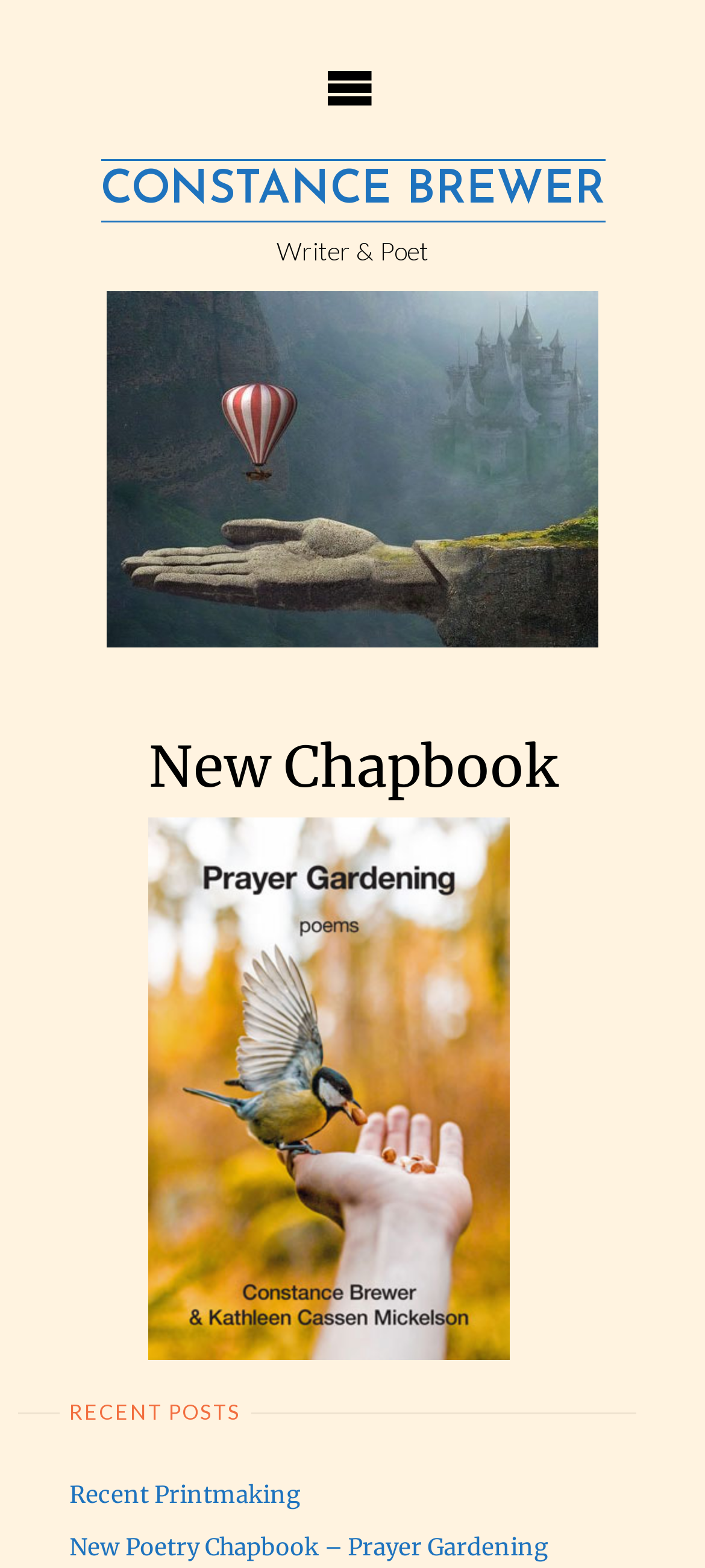Look at the image and answer the question in detail:
What is the theme of the webpage?

Based on the content of the webpage, including the mention of a chapbook, poetry, and printmaking, I infer that the theme of the webpage is related to literary works and artistic creations.